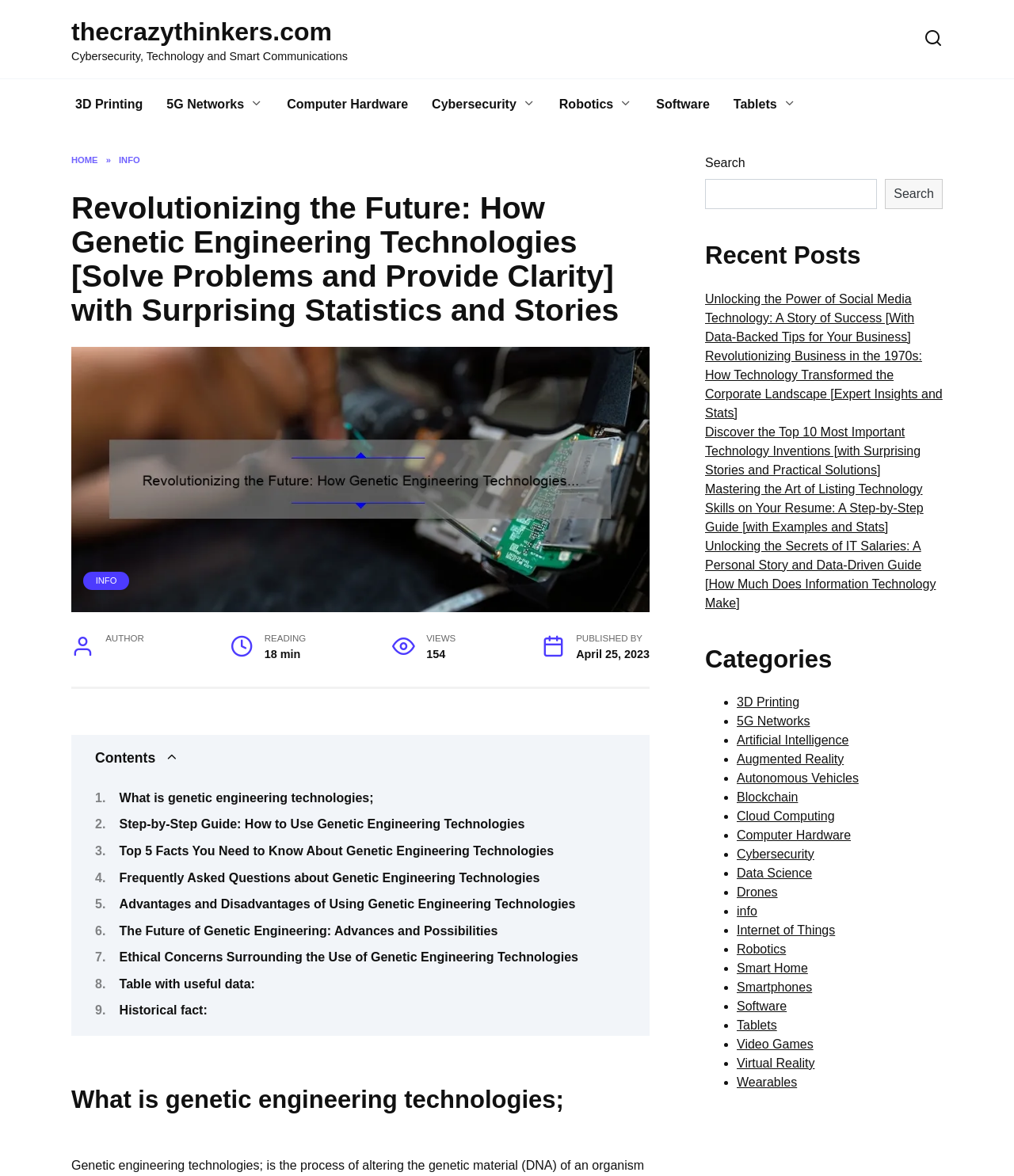Please find the bounding box coordinates of the element that needs to be clicked to perform the following instruction: "Read the article 'What is genetic engineering technologies;'". The bounding box coordinates should be four float numbers between 0 and 1, represented as [left, top, right, bottom].

[0.118, 0.673, 0.368, 0.684]